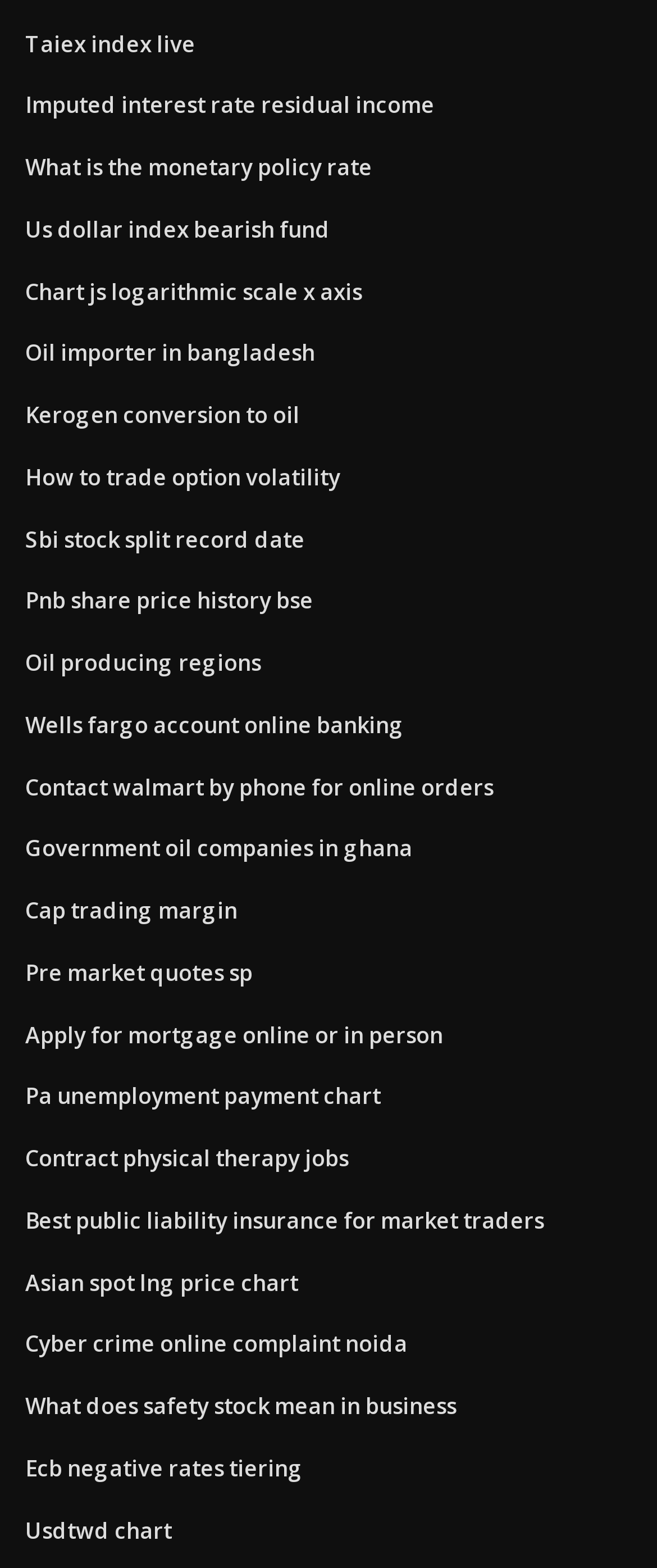Use a single word or phrase to answer this question: 
How many links are on the webpage?

31